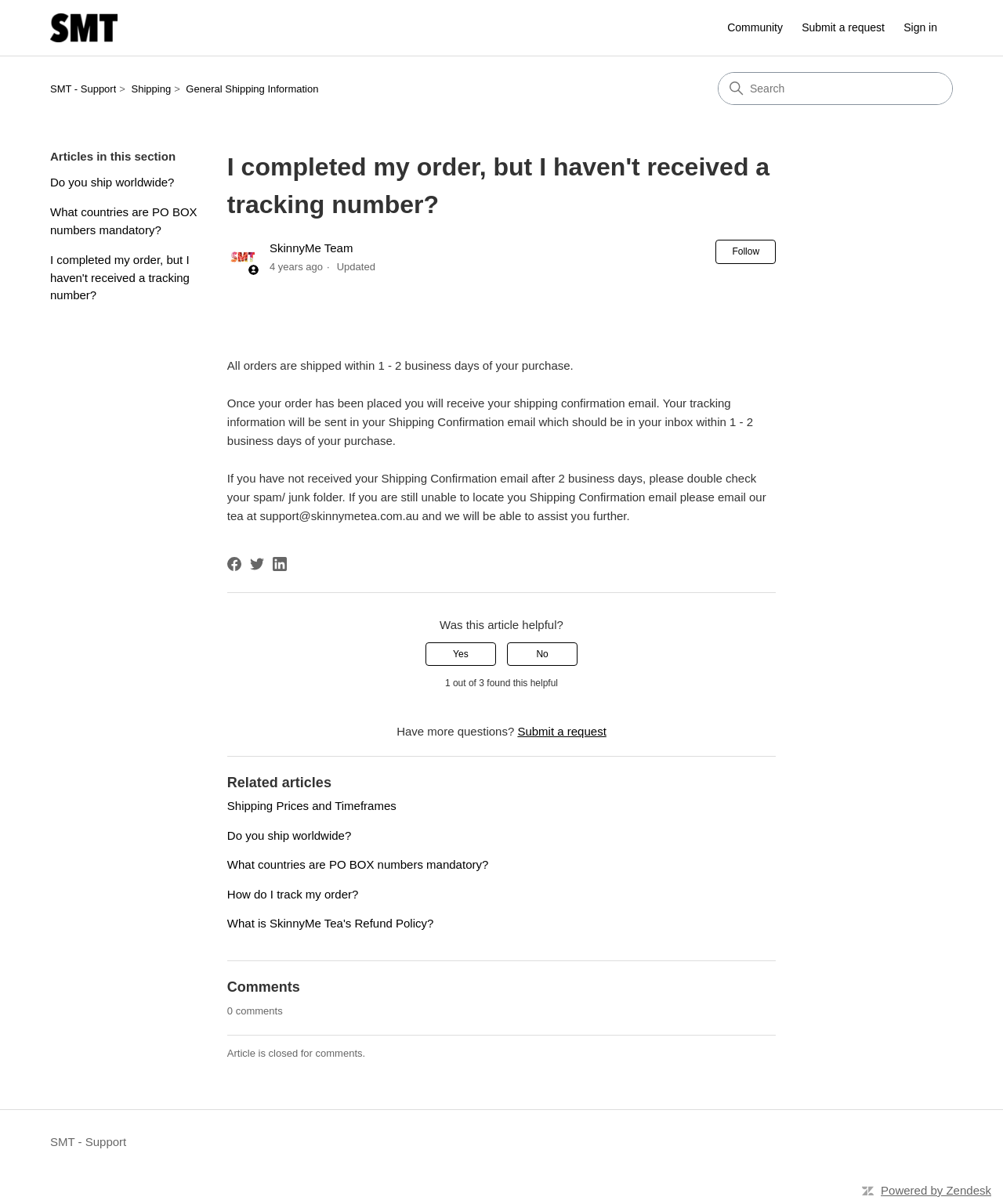Bounding box coordinates are to be given in the format (top-left x, top-left y, bottom-right x, bottom-right y). All values must be floating point numbers between 0 and 1. Provide the bounding box coordinate for the UI element described as: Yes

[0.424, 0.533, 0.494, 0.553]